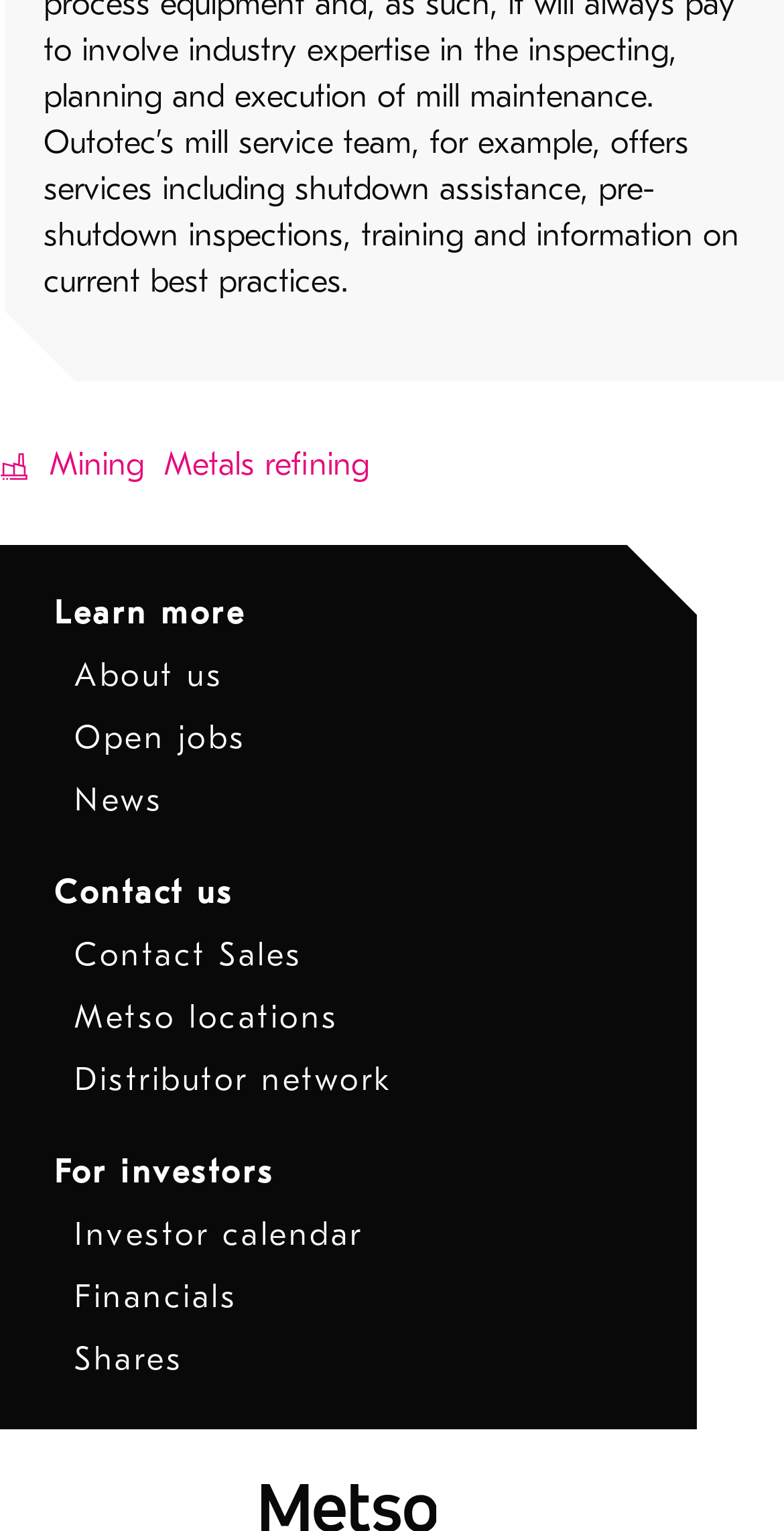Given the description "Shares", determine the bounding box of the corresponding UI element.

[0.095, 0.876, 0.233, 0.899]